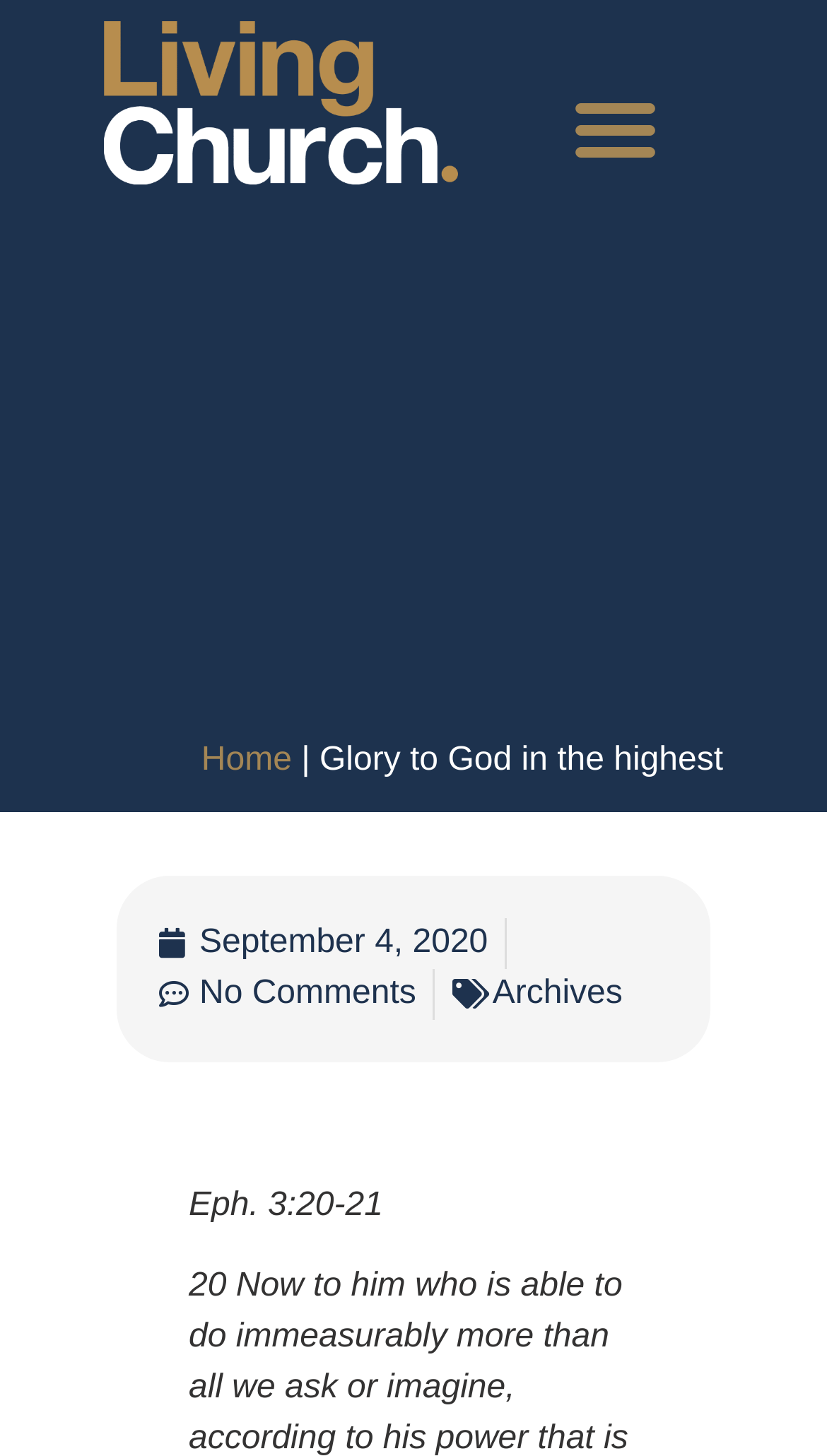What is the title of the scripture?
From the image, respond with a single word or phrase.

Eph. 3:20-21